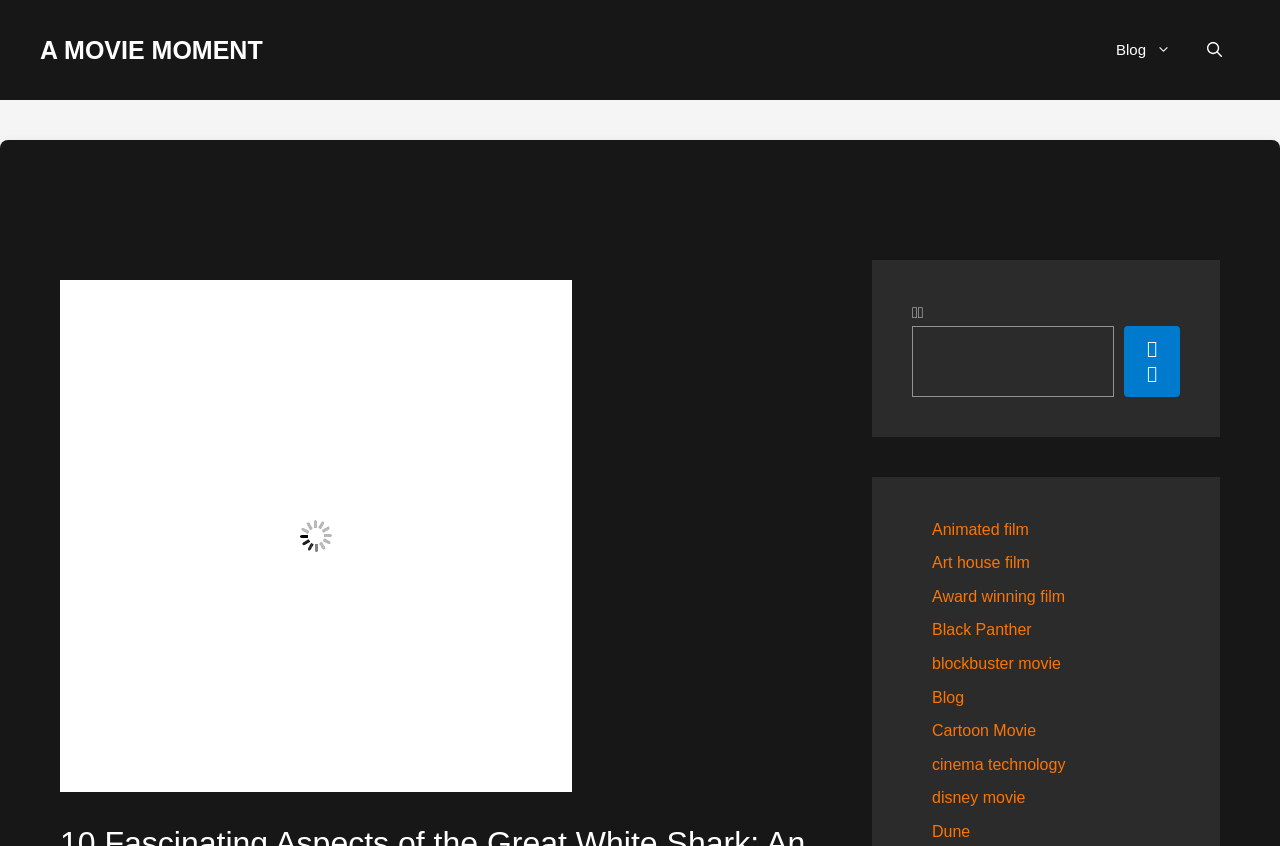How many links are in the complementary section?
Relying on the image, give a concise answer in one word or a brief phrase.

9